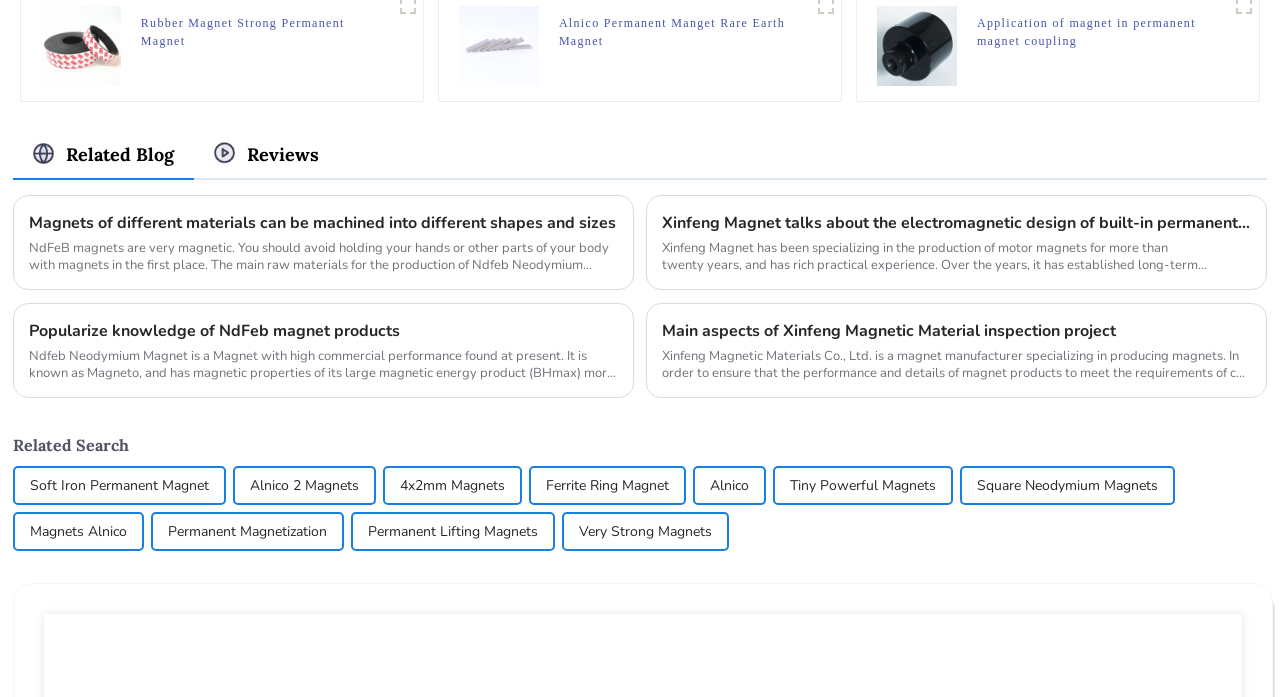Answer in one word or a short phrase: 
What type of products are featured on this webpage?

Magnets